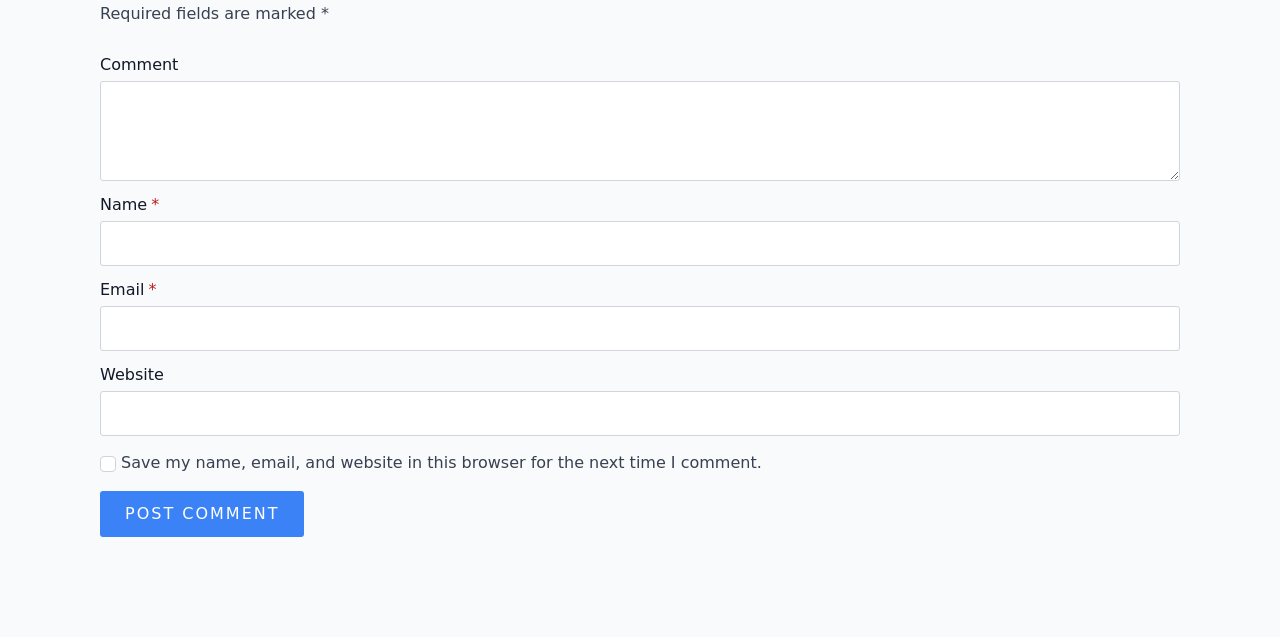Determine the bounding box for the UI element that matches this description: "parent_node: Name* name="author"".

[0.078, 0.348, 0.922, 0.418]